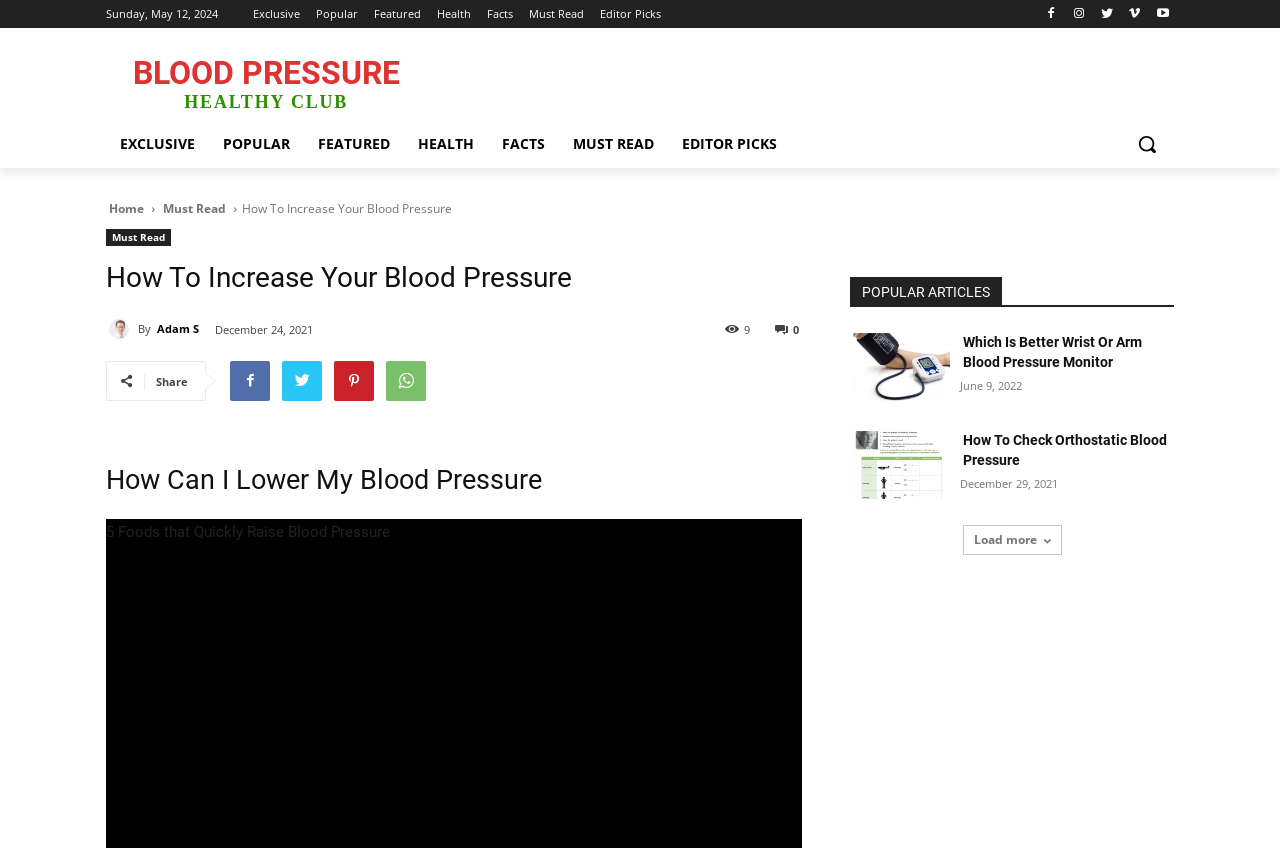Determine the bounding box coordinates of the clickable region to follow the instruction: "Read the 'How To Increase Your Blood Pressure' article".

[0.189, 0.236, 0.353, 0.256]